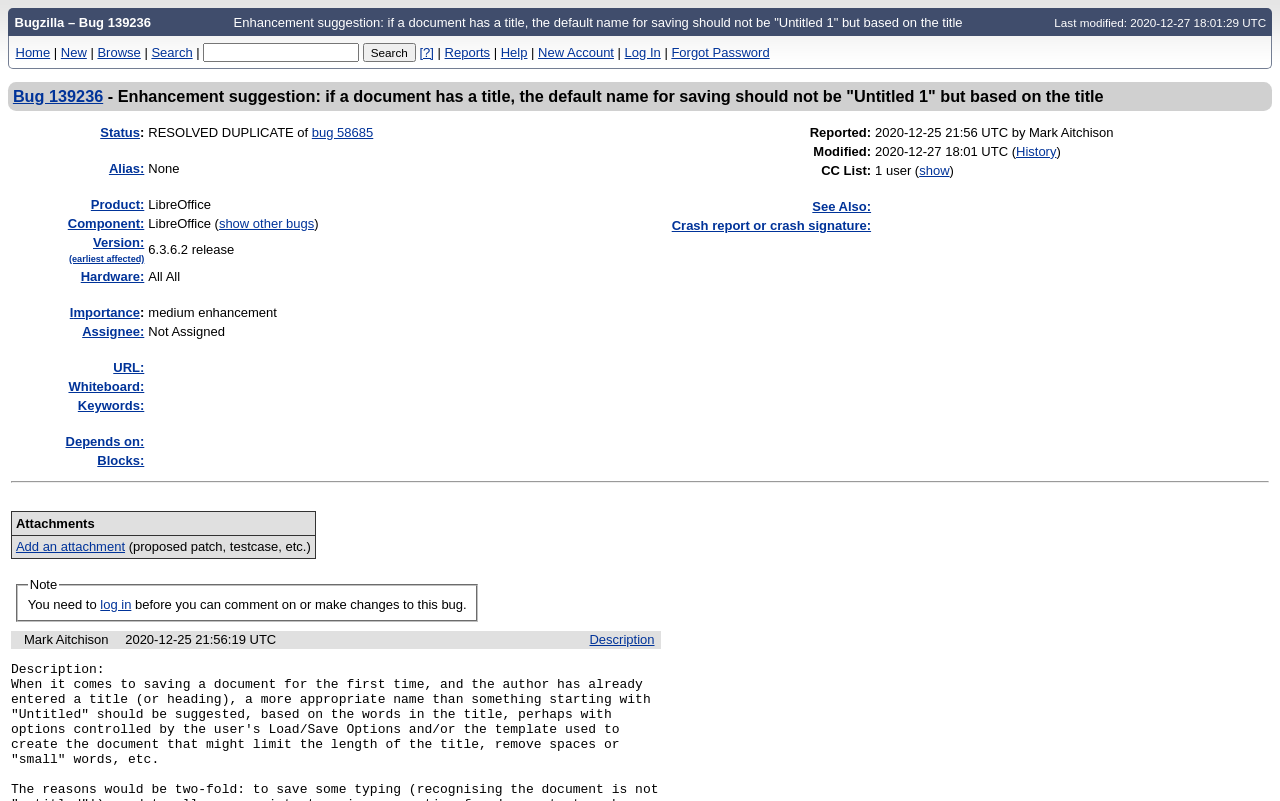Explain in detail what you observe on this webpage.

This webpage appears to be a bug tracking page, specifically for bug 139236. At the top, there is a title "139236 – Enhancement suggestion: if a document has a title, the default name for saving should not be "Untitled 1" but based on the title" and a navigation menu with links to "Home", "New", "Browse", "Search", "Reports", "Help", "New Account", and "Log In".

Below the navigation menu, there is a table with several rows, each containing information about the bug. The table has columns for "Status", "Alias", "Product", "Component", "Version", "Hardware", "Importance", "Assignee", "URL", and "Whiteboard". The values in each column are links or text, providing details about the bug.

To the right of the table, there is a search box with a "Search" button. Above the search box, there are links to "Bug 139236" and a separator line. Below the table, there is a description of the bug, which is "Enhancement suggestion: if a document has a title, the default name for saving should not be "Untitled 1" but based on the title".

Overall, this webpage provides detailed information about a specific bug, including its status, product, component, and other relevant details, as well as a search function and navigation menu.